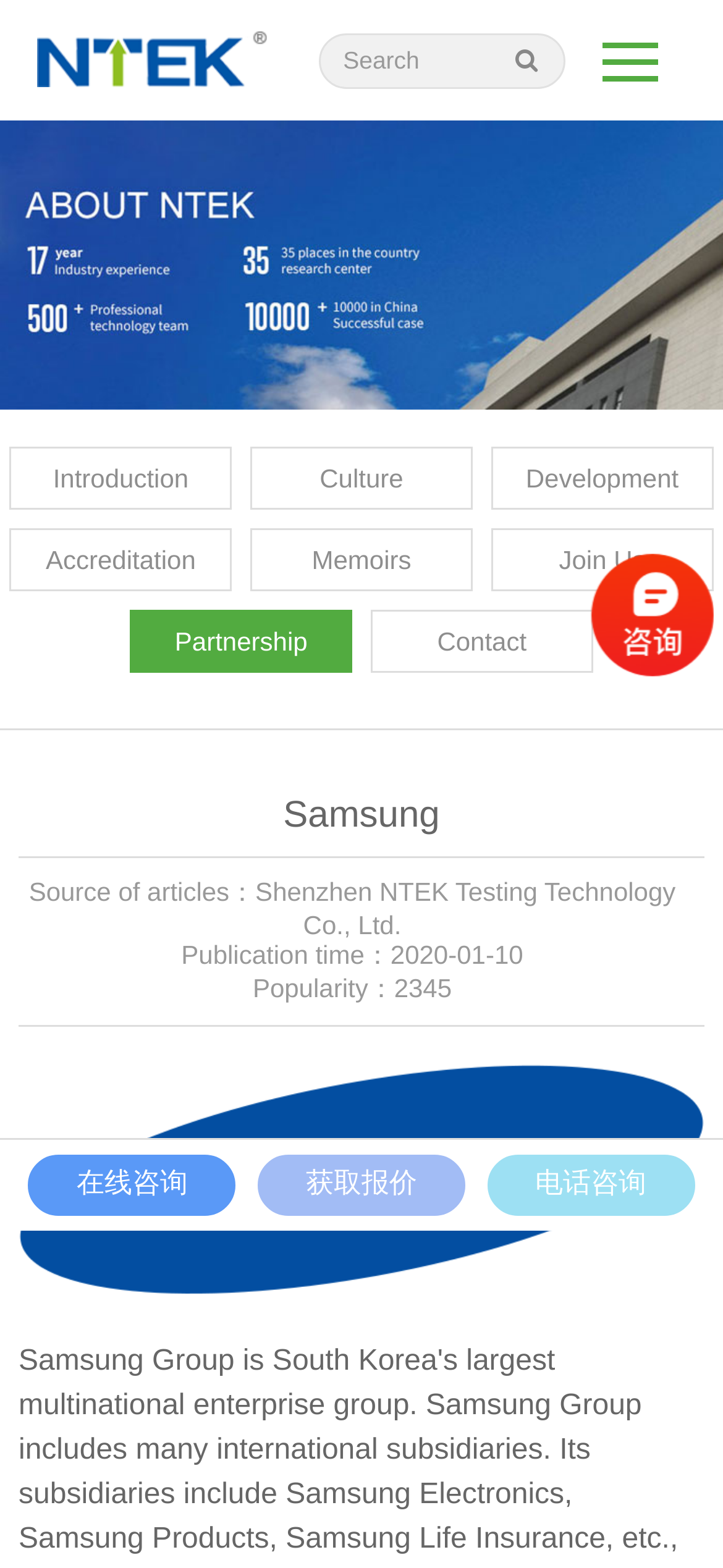Using the given element description, provide the bounding box coordinates (top-left x, top-left y, bottom-right x, bottom-right y) for the corresponding UI element in the screenshot: Contact

[0.513, 0.389, 0.82, 0.429]